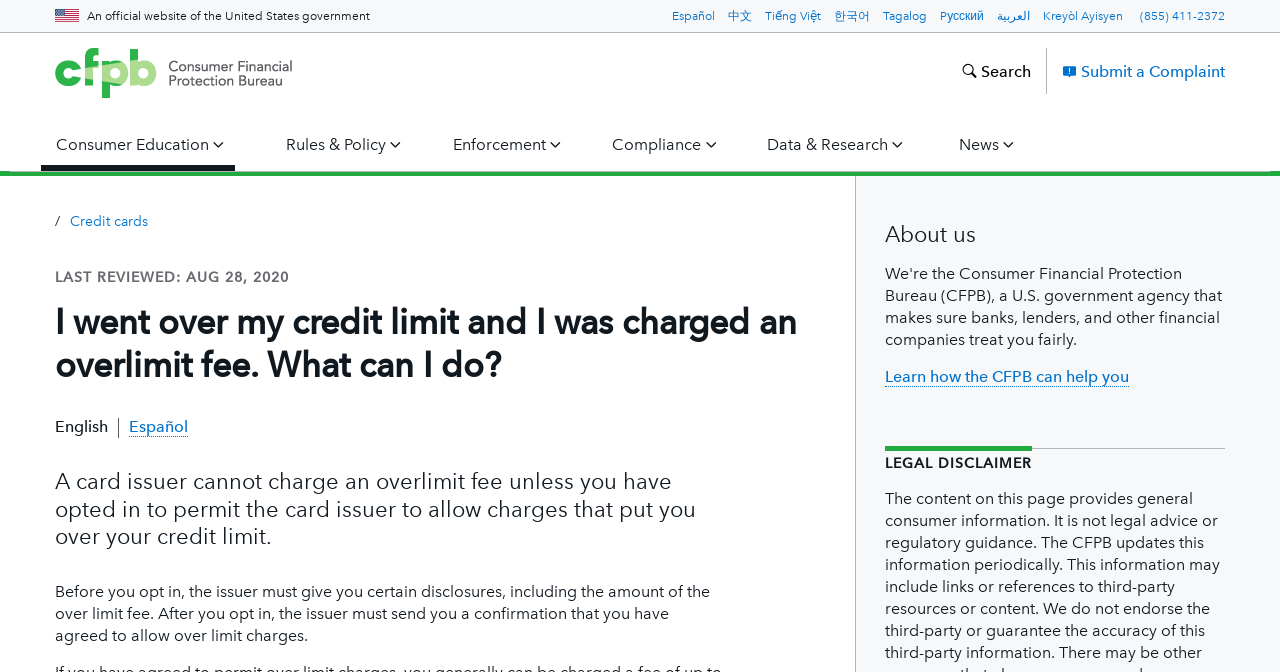Please locate the bounding box coordinates of the element that should be clicked to complete the given instruction: "Submit a complaint".

[0.83, 0.092, 0.957, 0.12]